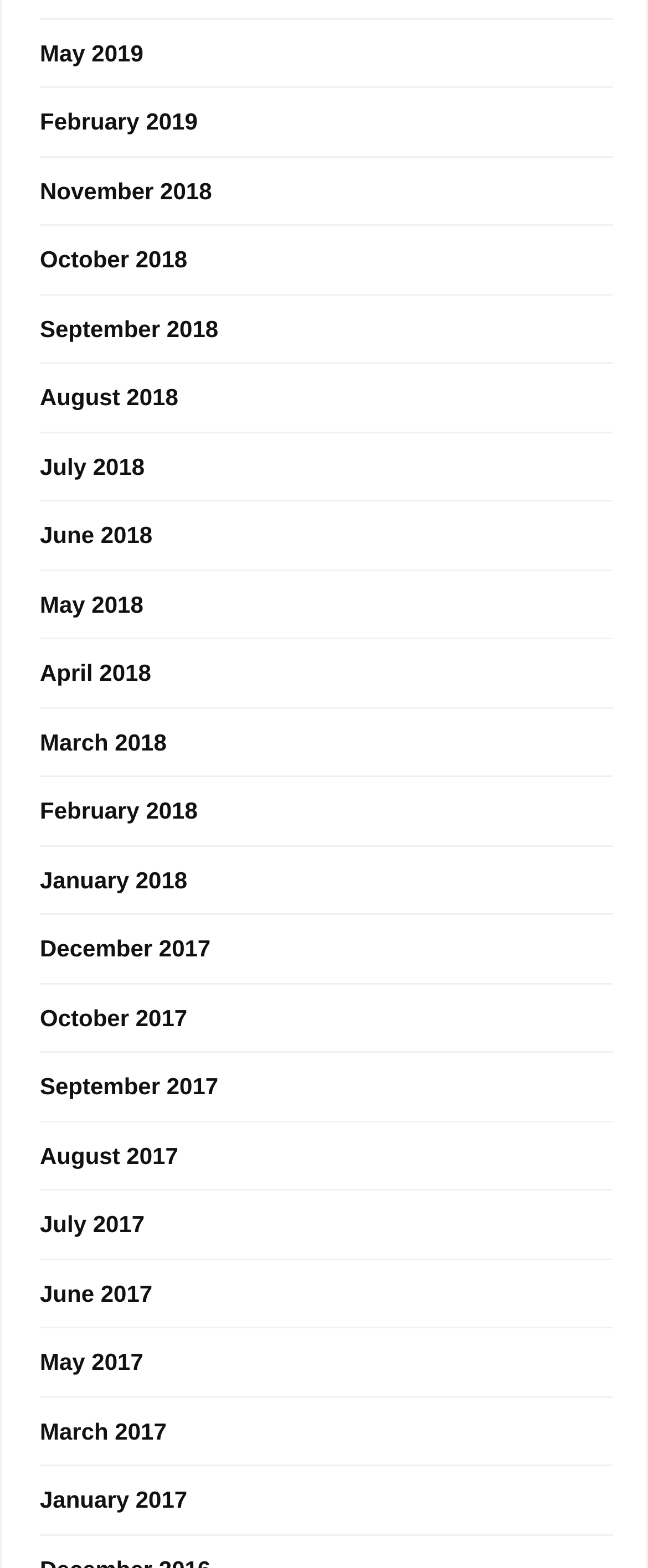How many links are available on this webpage?
Please answer the question with a single word or phrase, referencing the image.

27